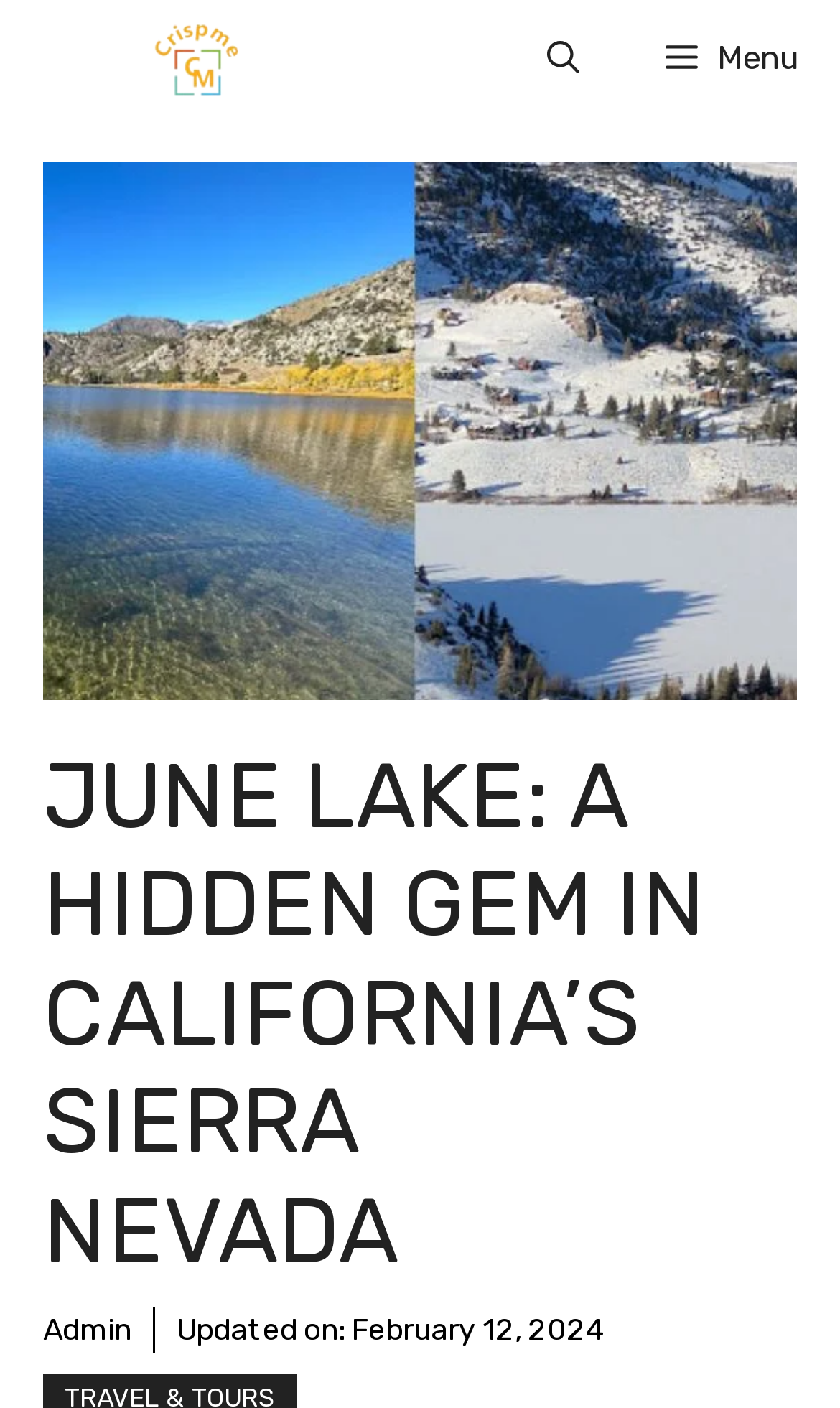Respond to the following question with a brief word or phrase:
What is the name of the person who administers the webpage?

Admin